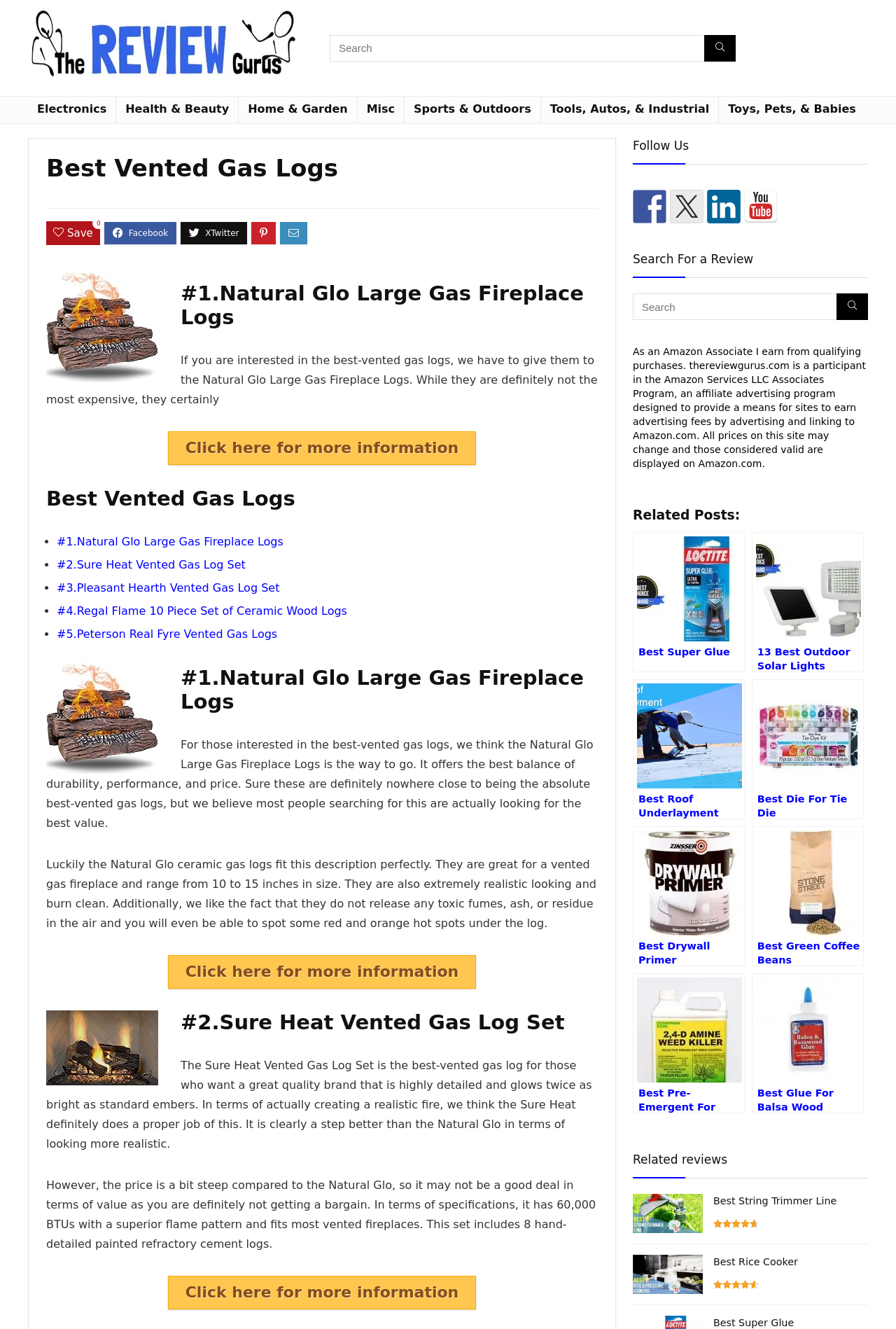Please extract and provide the main headline of the webpage.

Best Vented Gas Logs